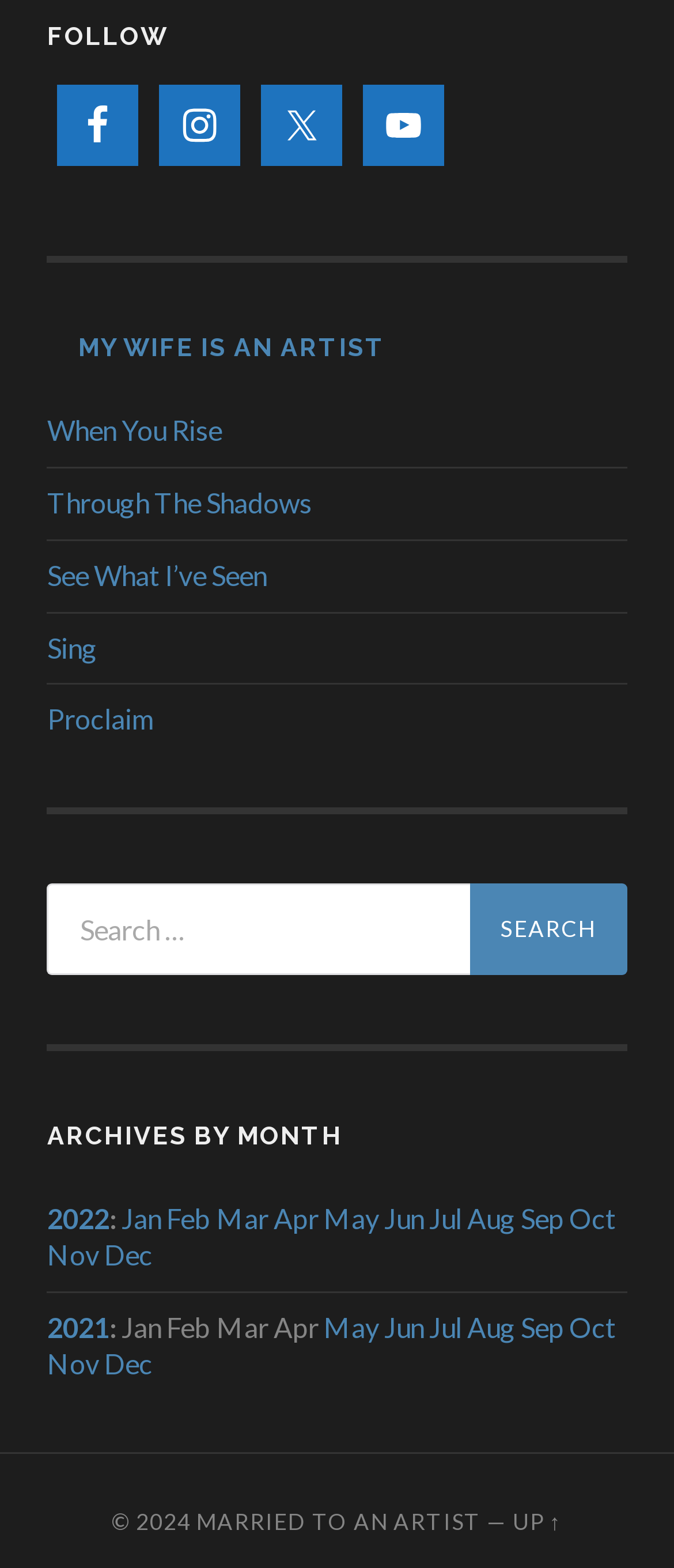What are the available archives by month?
Look at the image and respond with a one-word or short phrase answer.

2022 and 2021